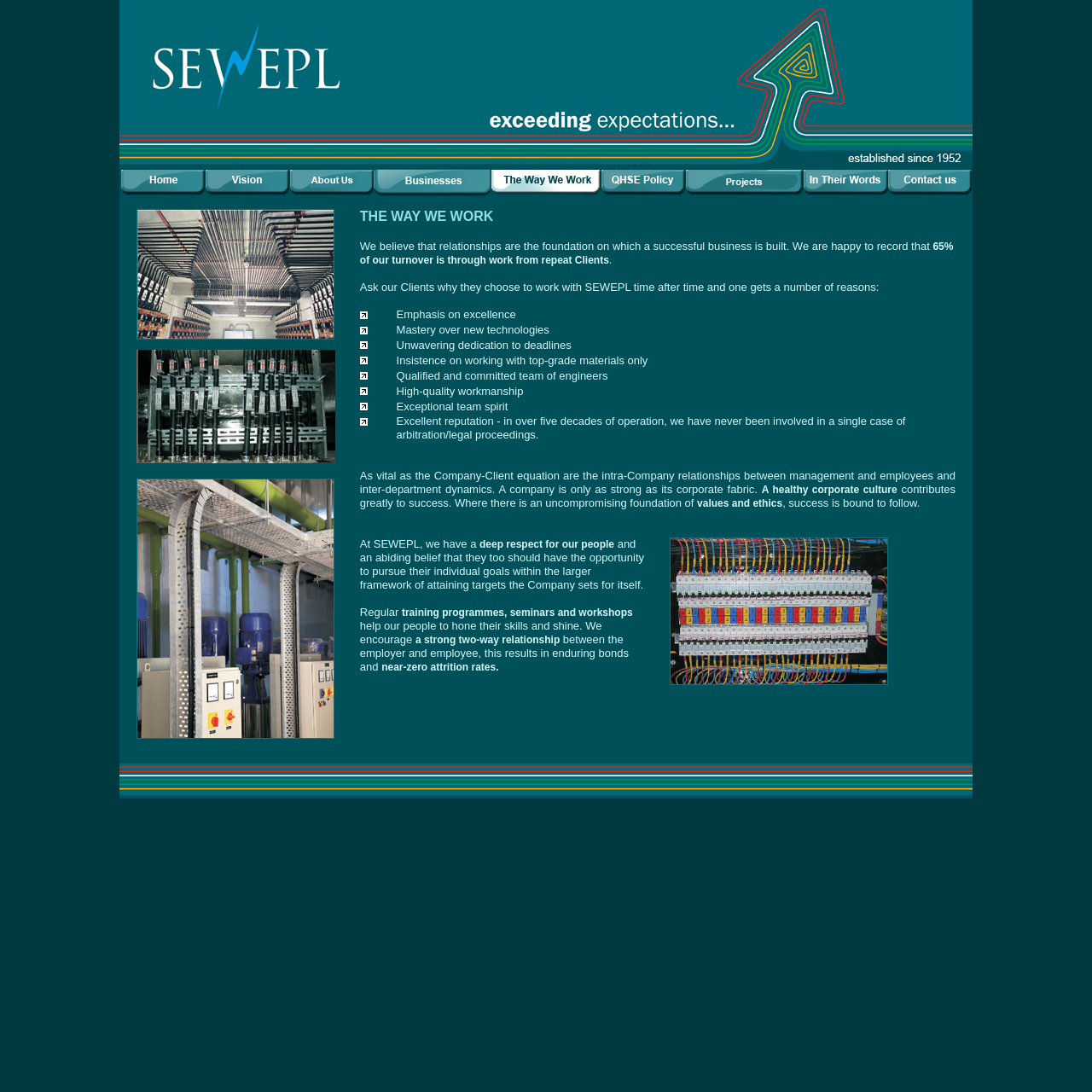Find the bounding box coordinates of the element I should click to carry out the following instruction: "read the text about the company's work style".

[0.109, 0.191, 0.891, 0.699]